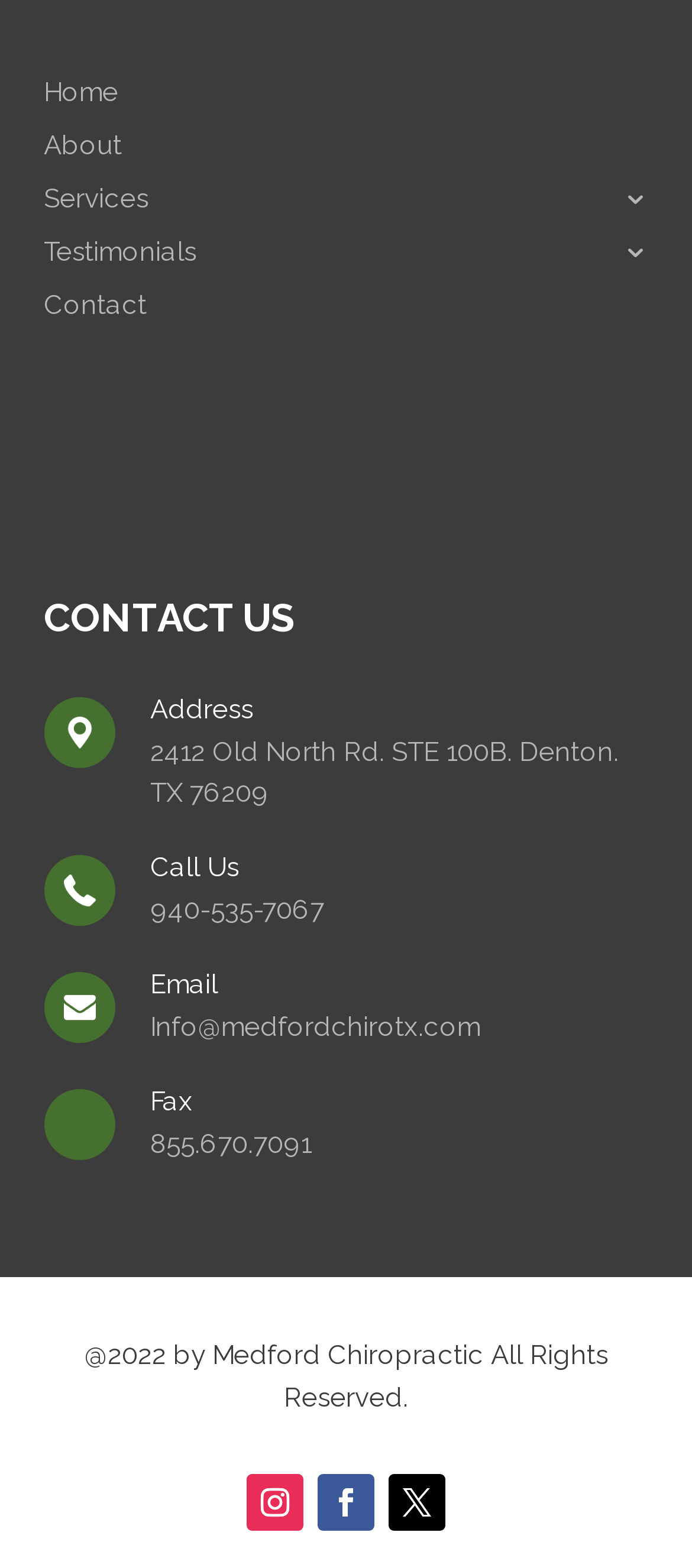Please identify the bounding box coordinates of the clickable area that will fulfill the following instruction: "go to home page". The coordinates should be in the format of four float numbers between 0 and 1, i.e., [left, top, right, bottom].

[0.063, 0.051, 0.937, 0.076]